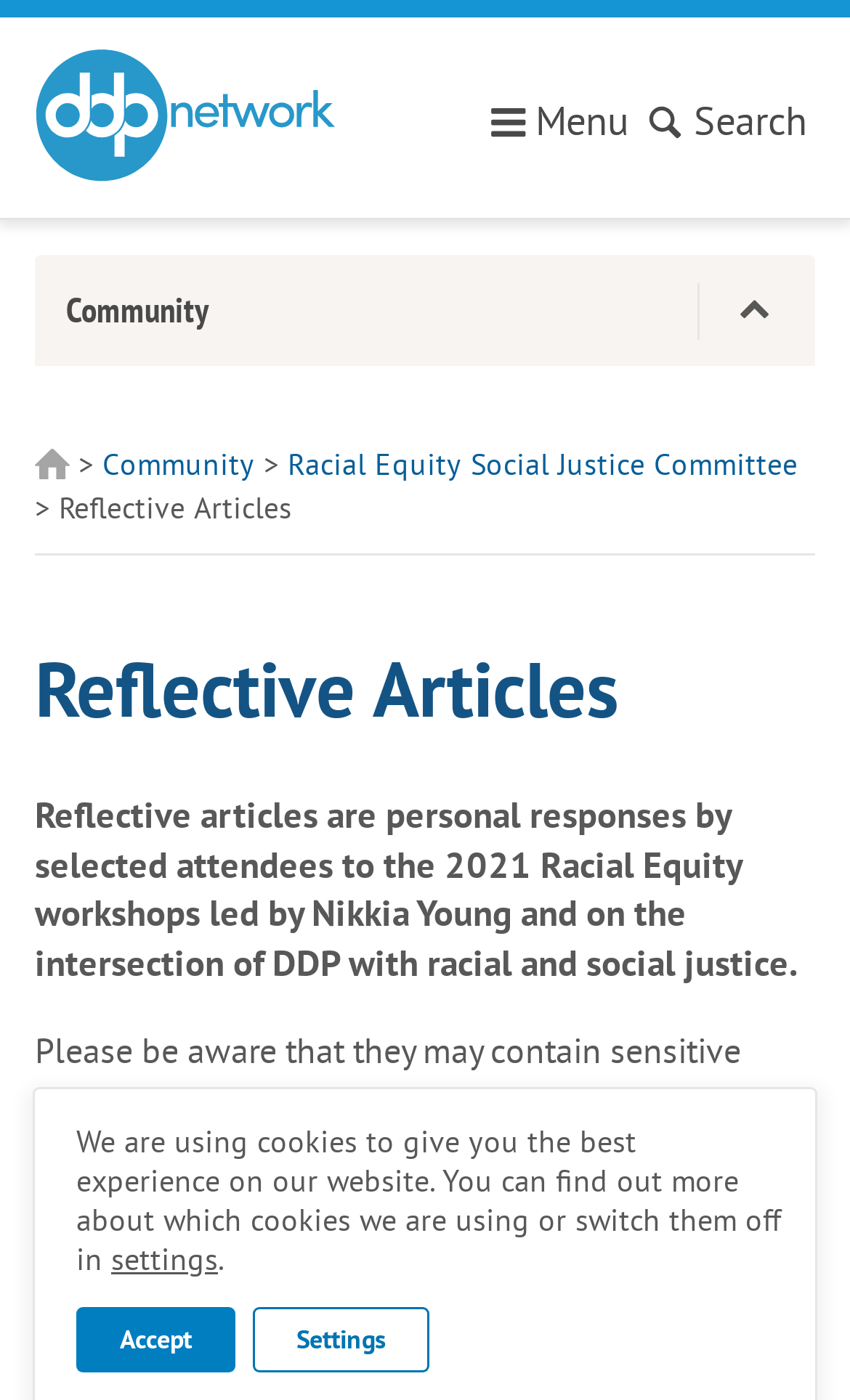Please pinpoint the bounding box coordinates for the region I should click to adhere to this instruction: "Go to the DDP Network homepage".

[0.041, 0.061, 0.451, 0.092]